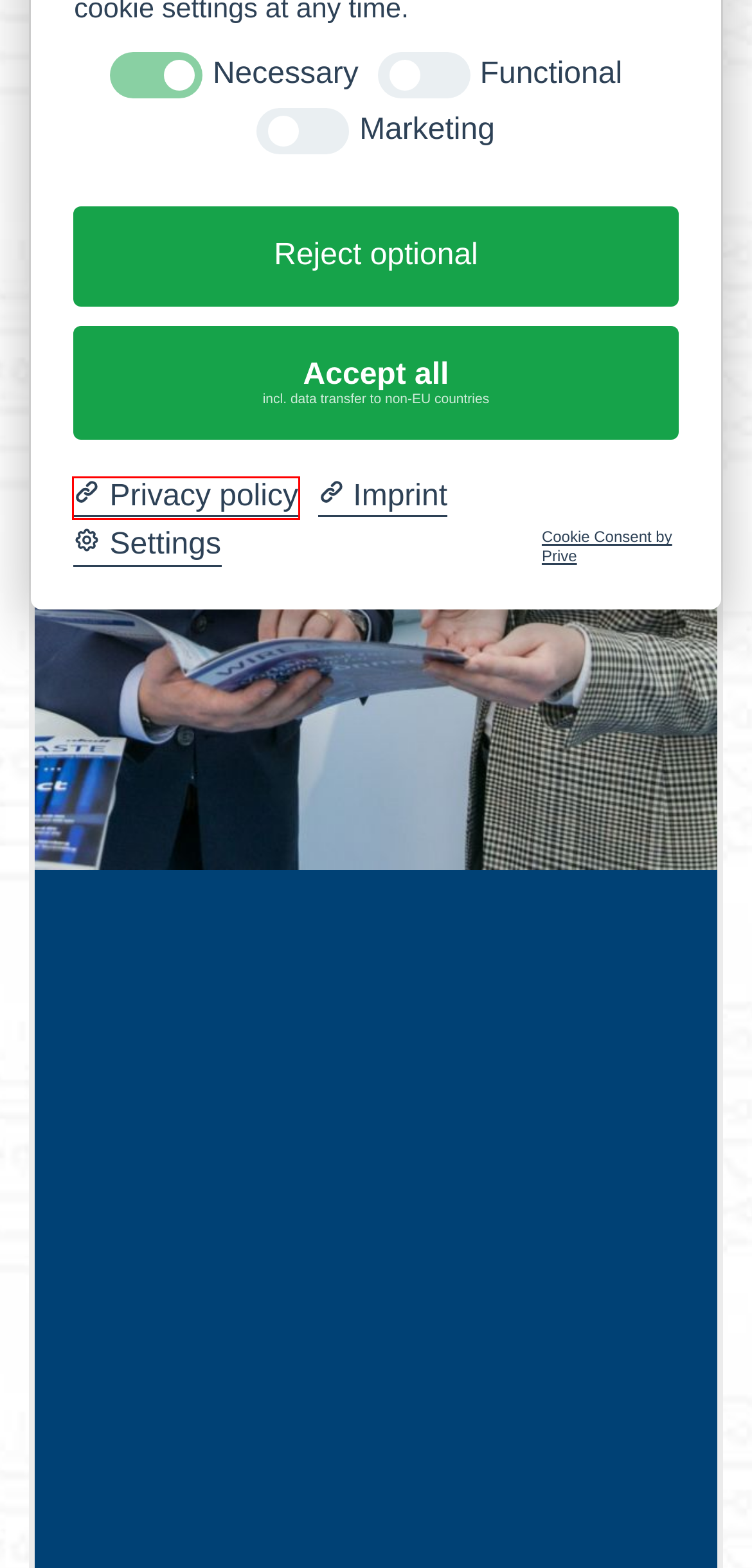Provided is a screenshot of a webpage with a red bounding box around an element. Select the most accurate webpage description for the page that appears after clicking the highlighted element. Here are the candidates:
A. Lotdrähte & Lotpasten | Almit
B. Almit Impressum
C. Almit Solder Paste Leaded Classifications
D. Almit GmbH Expert Reports
E. Printed circuit boards are sensitive to moisture
F. Almit Flux Classifications
G. PRIVE - Datenschutz Software: Die DSGVO Komplettlösung
H. Almit Solder Bars and Wires Classification

A